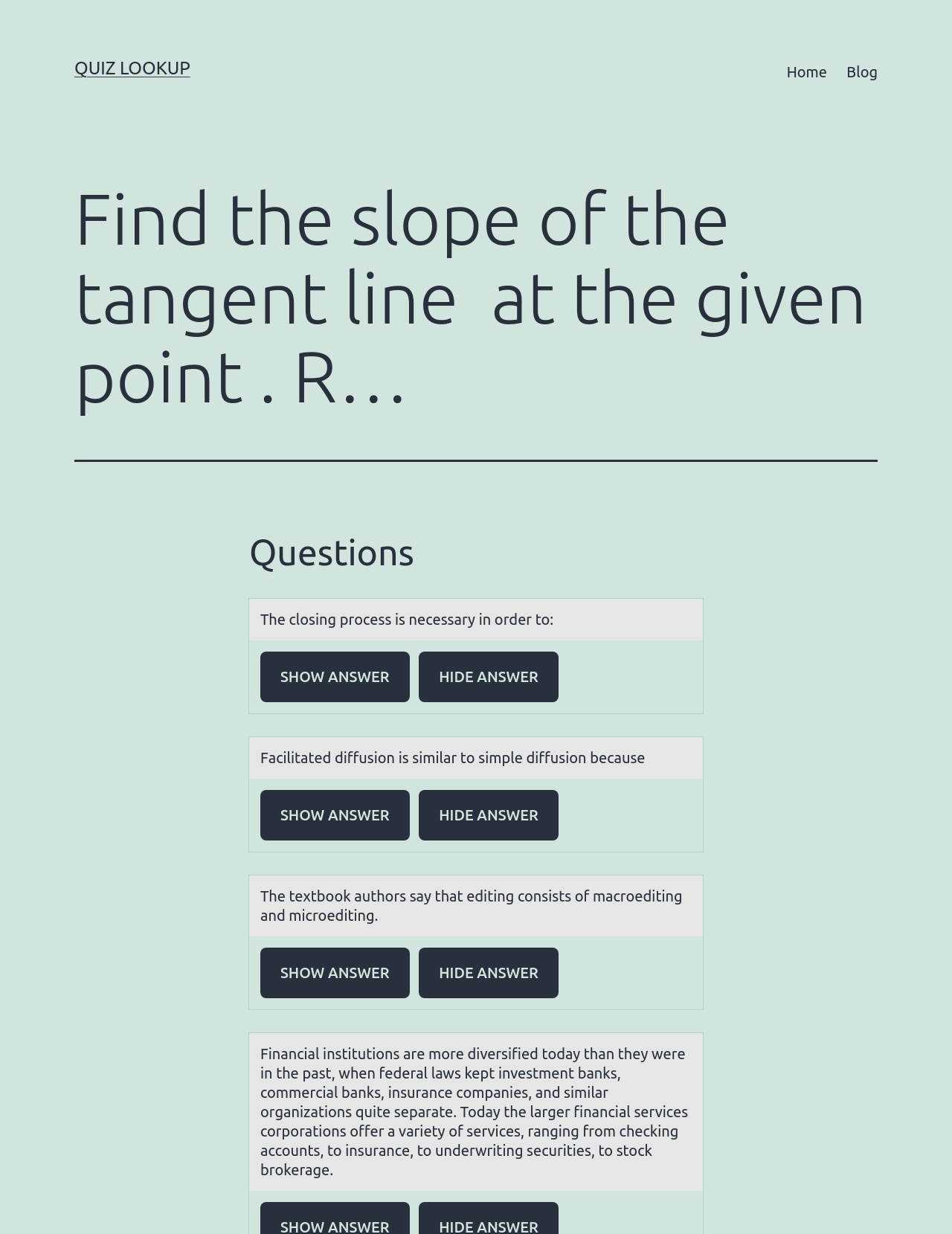Identify the bounding box coordinates for the element you need to click to achieve the following task: "Click on the 'QUIZ LOOKUP' link". Provide the bounding box coordinates as four float numbers between 0 and 1, in the form [left, top, right, bottom].

[0.078, 0.047, 0.2, 0.063]